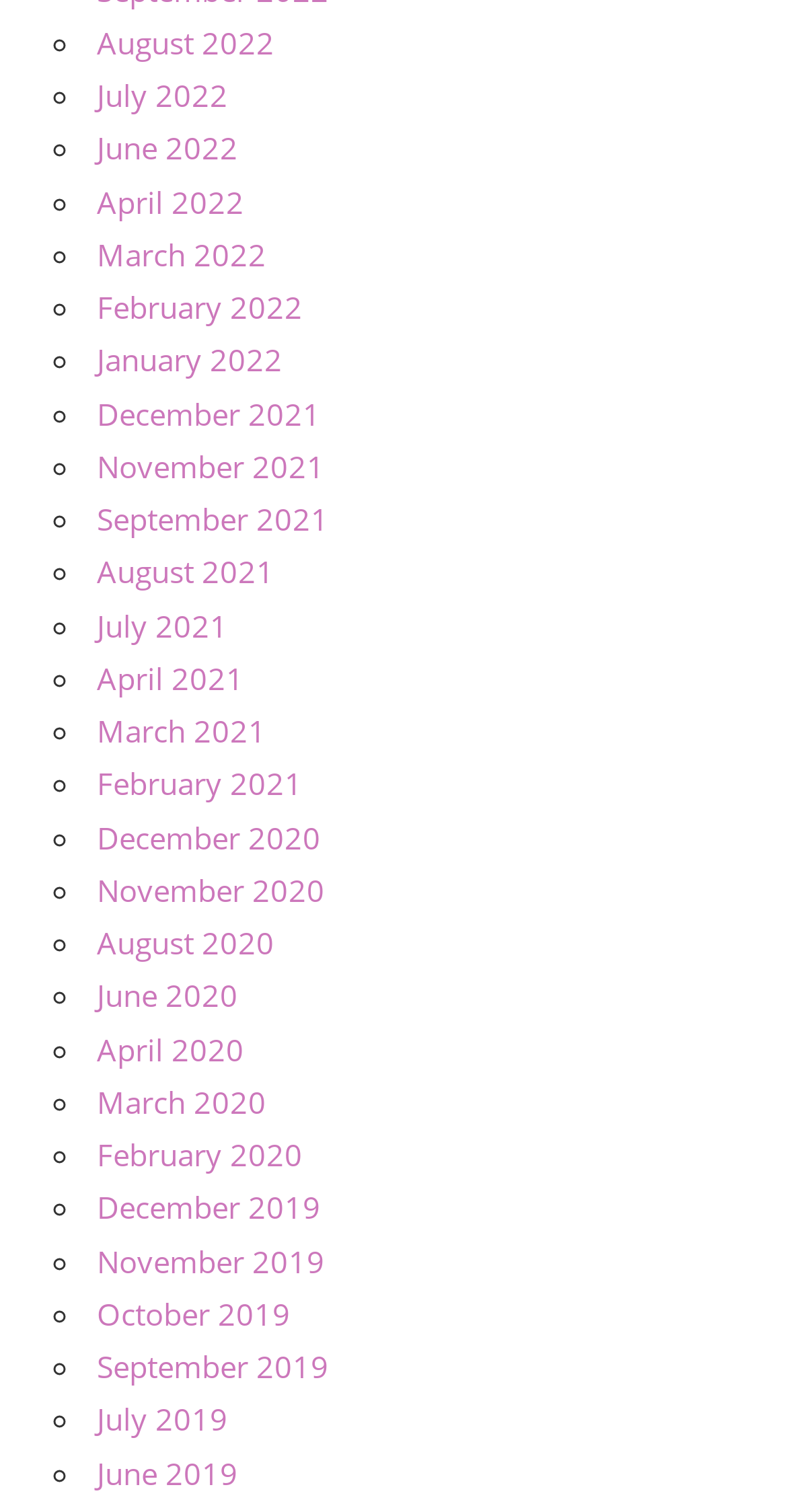Are there any months listed from the year 2023?
Make sure to answer the question with a detailed and comprehensive explanation.

I looked at the list of links and did not find any months listed from the year 2023.